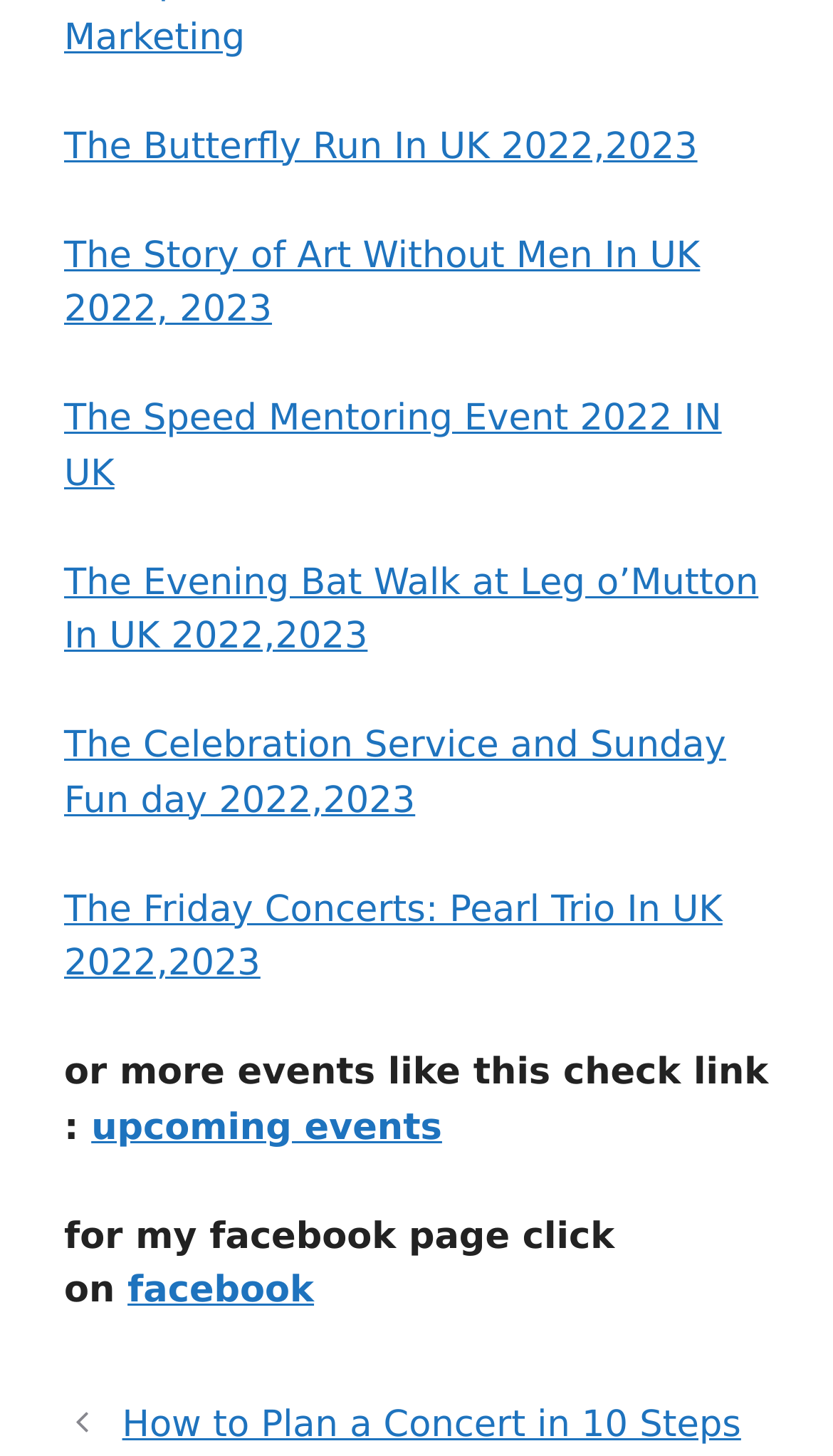Select the bounding box coordinates of the element I need to click to carry out the following instruction: "visit facebook page".

[0.153, 0.872, 0.377, 0.901]